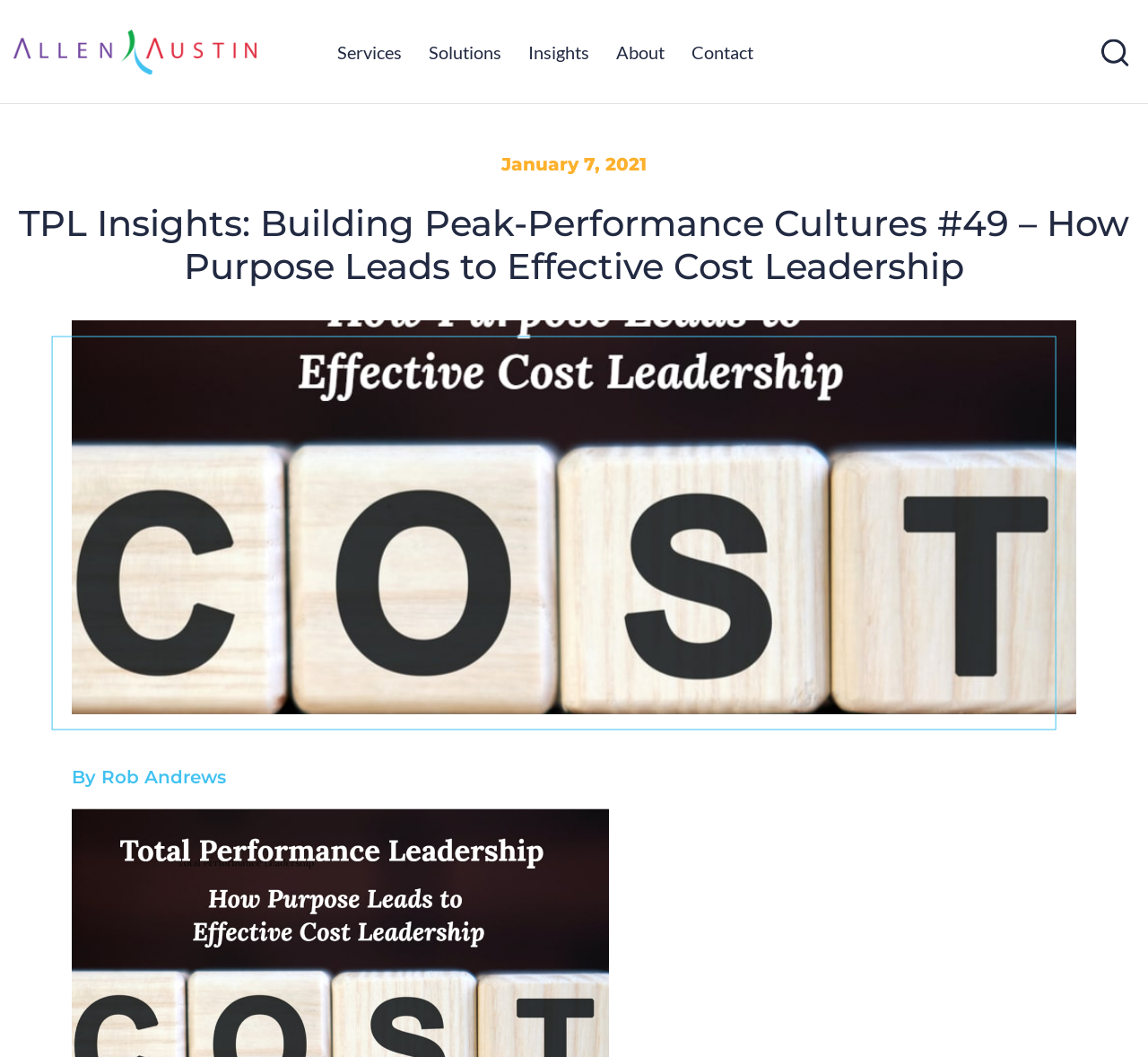Please identify the bounding box coordinates of the area I need to click to accomplish the following instruction: "Click on the 'Services' link".

[0.282, 0.0, 0.361, 0.098]